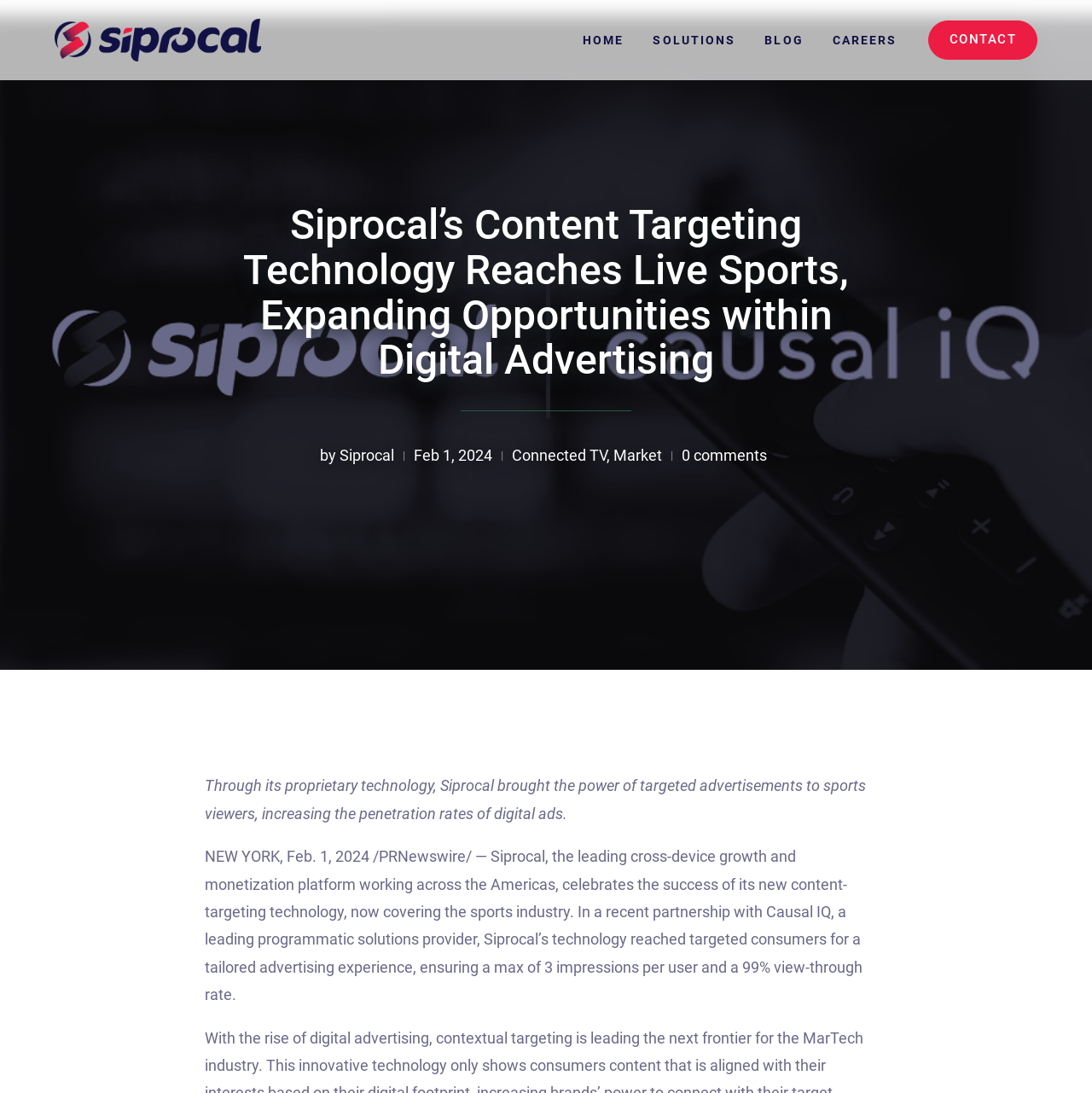Specify the bounding box coordinates of the area that needs to be clicked to achieve the following instruction: "Click the HOME link".

[0.529, 0.008, 0.576, 0.066]